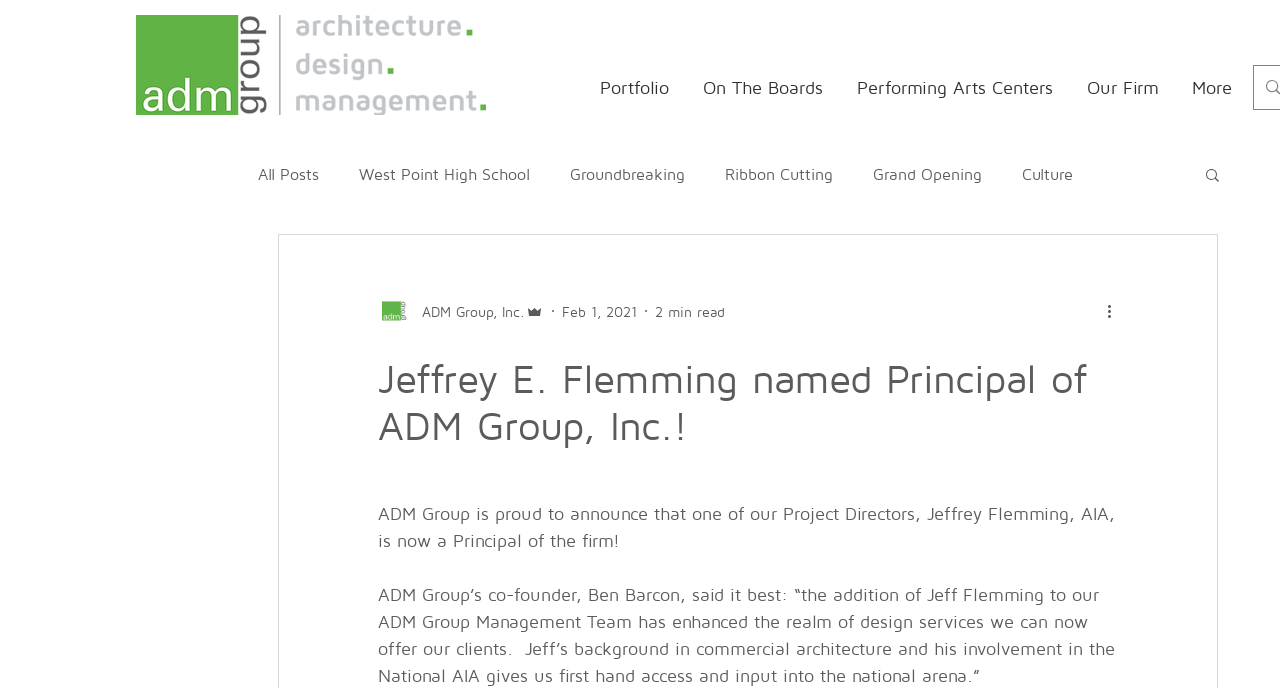Determine the main headline of the webpage and provide its text.

Jeffrey E. Flemming named Principal of ADM Group, Inc.!